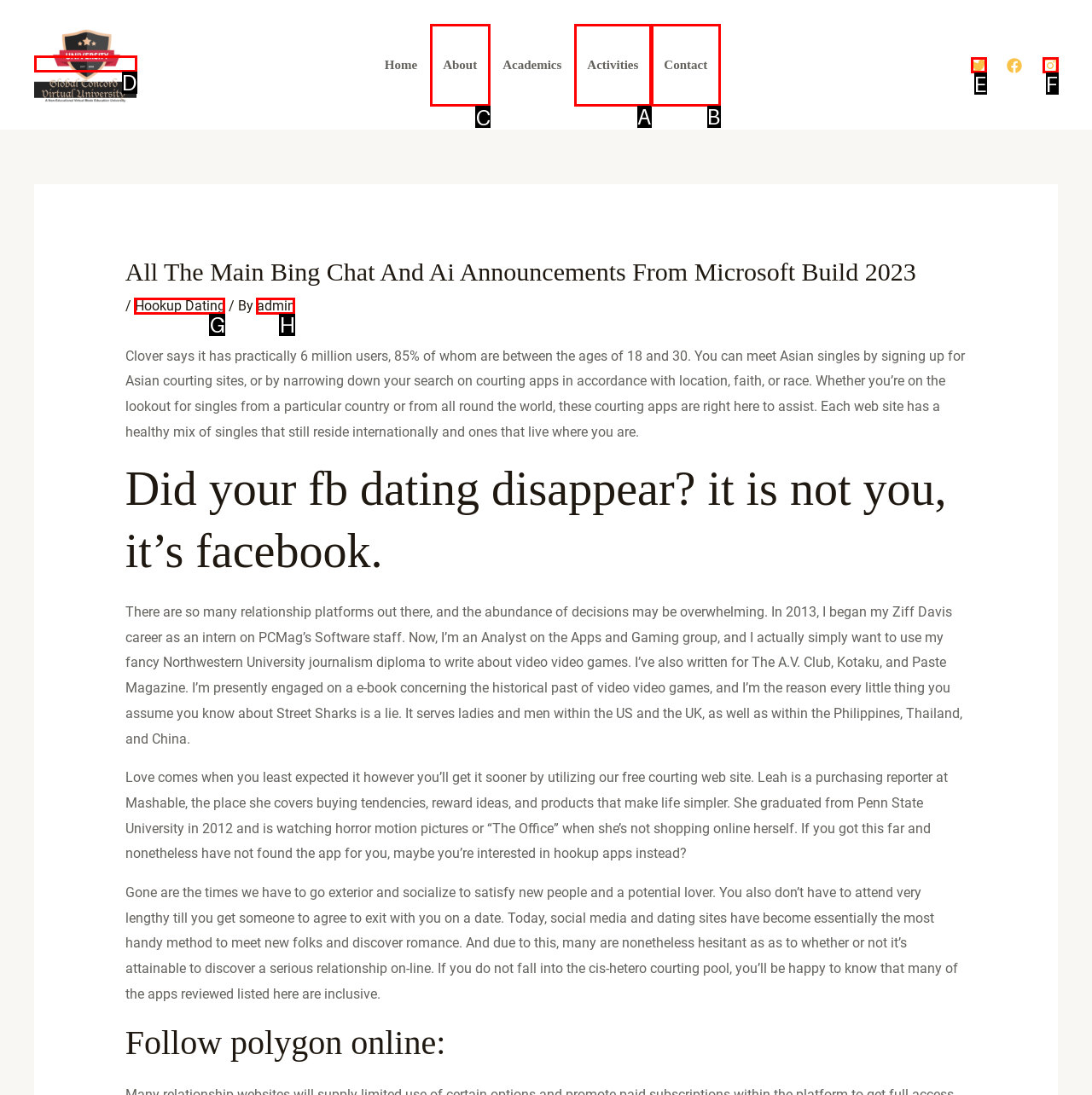Identify which lettered option completes the task: Visit the 'About' page. Provide the letter of the correct choice.

C